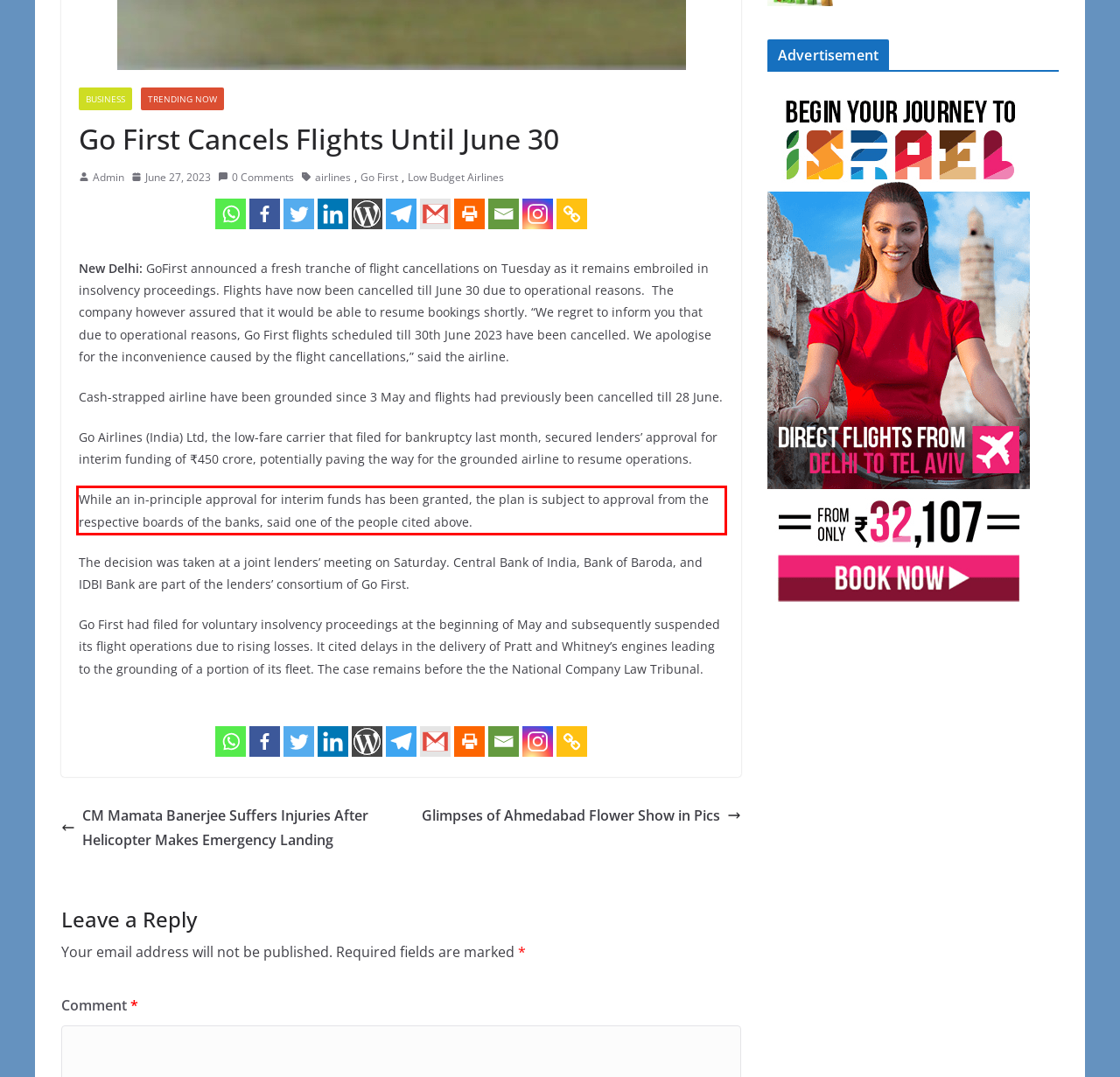Please perform OCR on the UI element surrounded by the red bounding box in the given webpage screenshot and extract its text content.

While an in-principle approval for interim funds has been granted, the plan is subject to approval from the respective boards of the banks, said one of the people cited above.